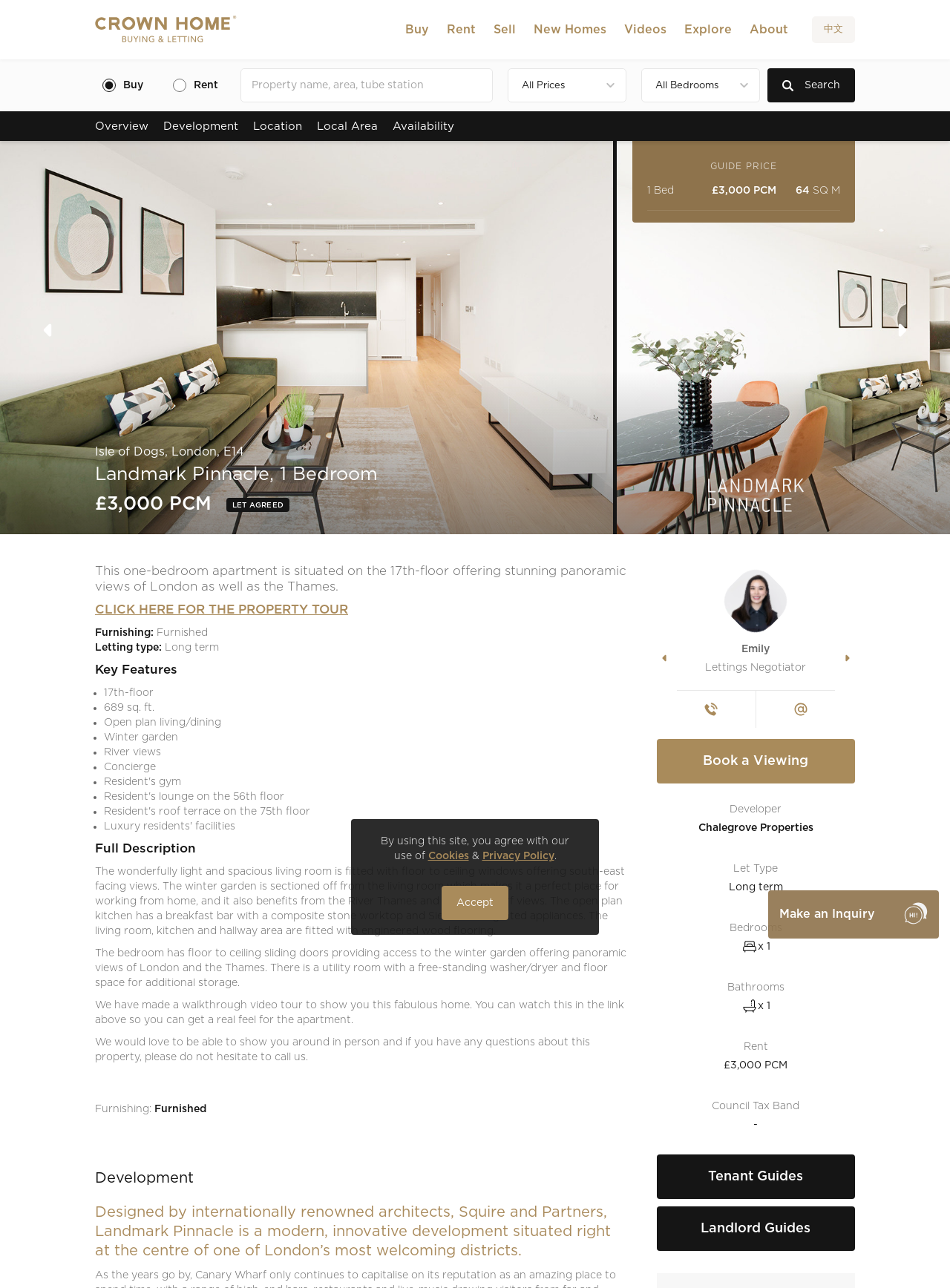Give a detailed account of the webpage.

This webpage is about a 1-bedroom apartment at Landmark Pinnacle, a residential development in Isle of Dogs, London. The top section of the page features a navigation menu with buttons for buying, renting, selling, and exploring properties. Below this, there are links to various sections of the website, including "New Homes", "Videos", and "About".

On the left side of the page, there is a search bar where users can enter property names, areas, or tube stations to search for properties. Below the search bar, there are radio buttons for selecting "Buy" or "Rent" options.

The main content of the page is divided into sections, starting with an overview of the property, which includes details such as the price (£3,000 PCM), square footage (64 SQ M), and location (Isle of Dogs, London, E14). There is also a link to a property tour and a "LET AGREED" label.

The next section describes the property's features, including its 17th-floor location, open-plan living/dining area, winter garden, and river views. There is also a list of key features, including the property's furnishing, letting type, and amenities such as a concierge.

The page also includes a full description of the property, which provides more details about the living room, kitchen, bedroom, and utility room. There are also sections for "Development" and "Location", which provide information about the Landmark Pinnacle development and the surrounding area.

Throughout the page, there are various images, including a carousel of images at the top and bottom of the page, as well as smaller images and icons scattered throughout the content.